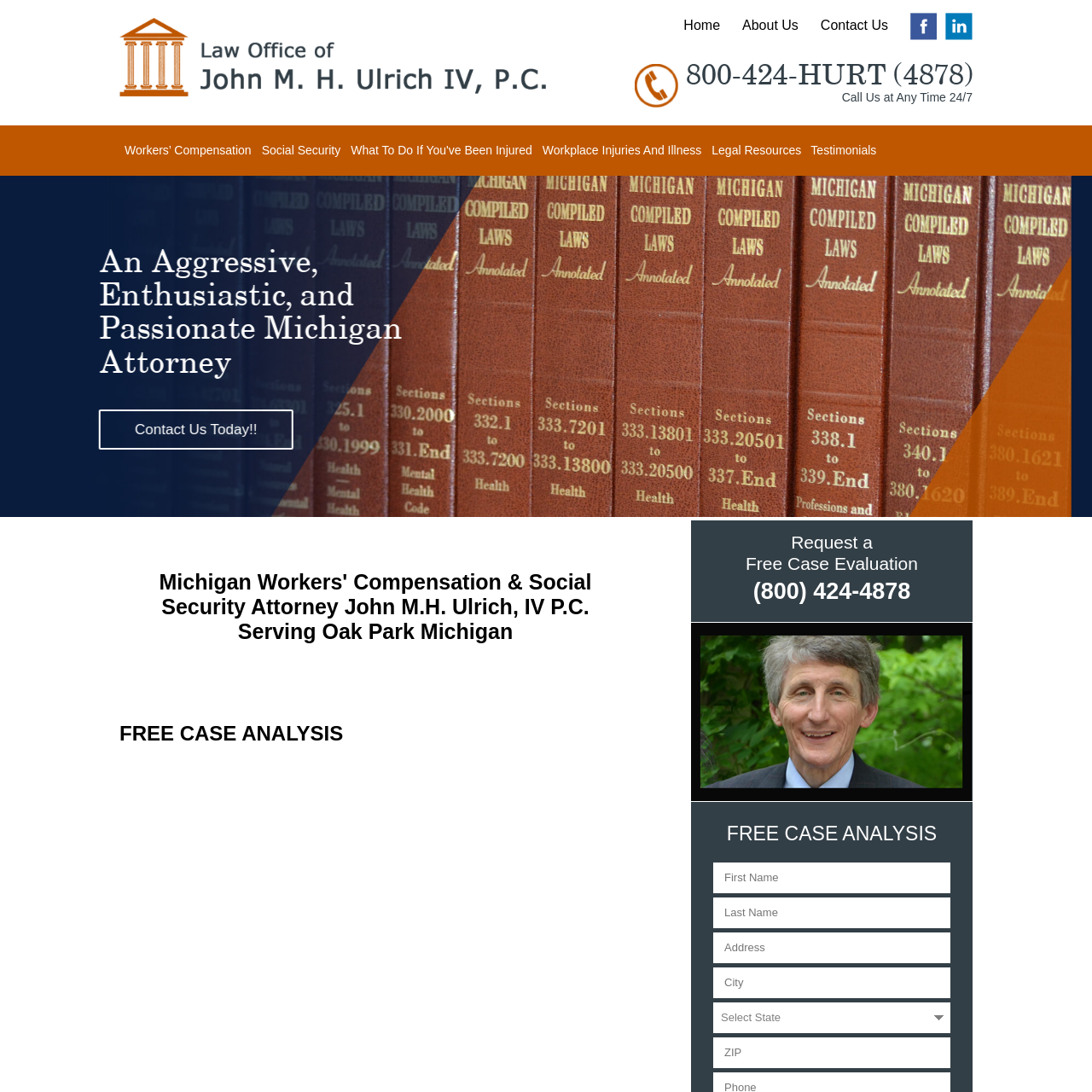What year did Ulrich Law start supporting clients?
Look at the image inside the red bounding box and craft a detailed answer using the visual details you can see.

According to the caption, Ulrich Law has a history of supporting clients since 1978, which implies that the firm was established or started operating in that year.